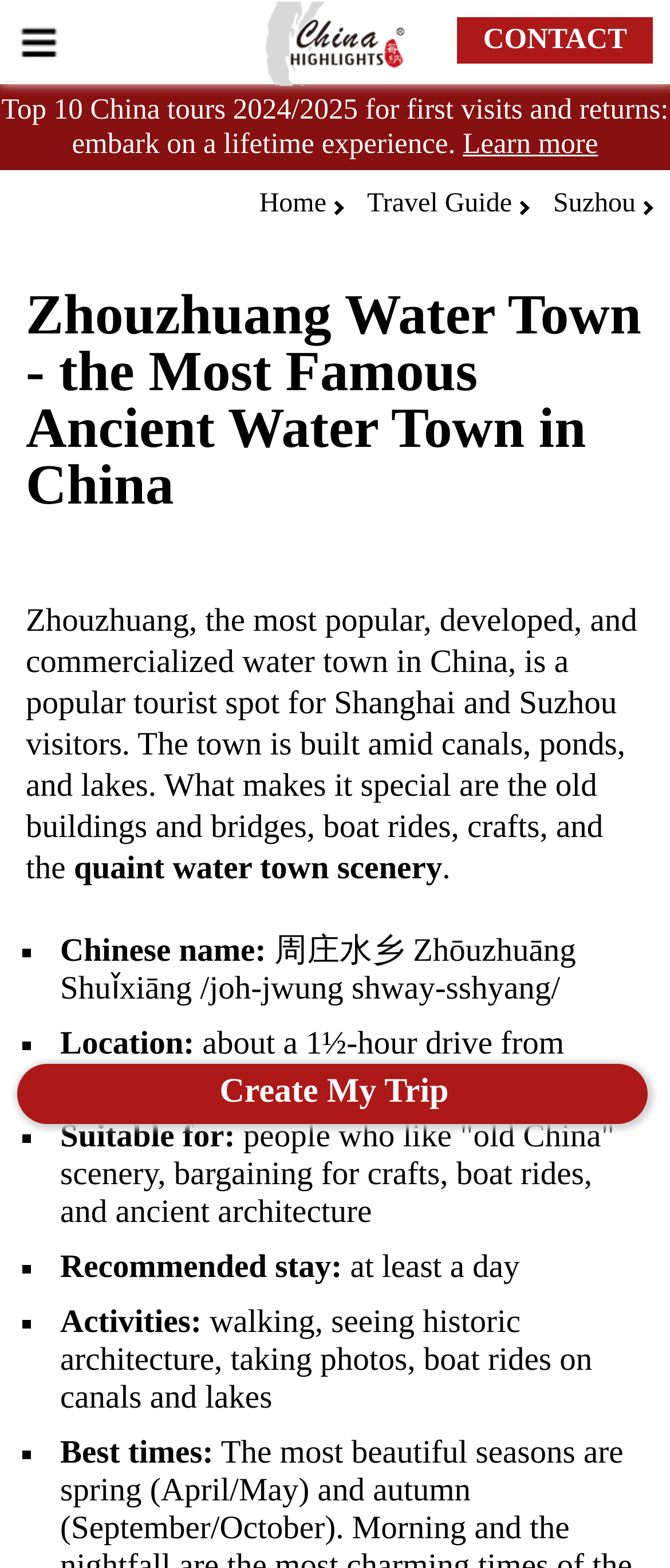Determine the bounding box coordinates of the clickable element to complete this instruction: "Create a customized trip". Provide the coordinates in the format of four float numbers between 0 and 1, [left, top, right, bottom].

[0.026, 0.678, 0.967, 0.717]